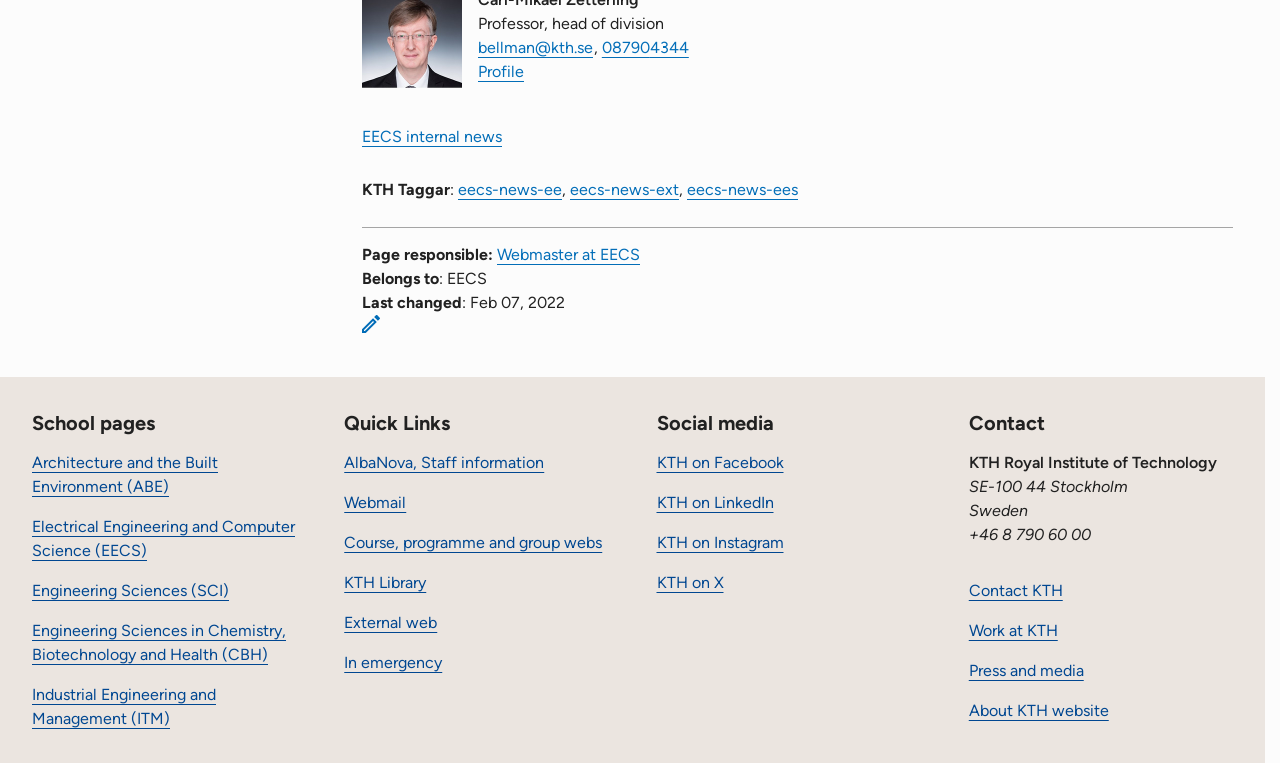Please identify the bounding box coordinates of the clickable area that will allow you to execute the instruction: "View professor's profile".

[0.373, 0.081, 0.409, 0.106]